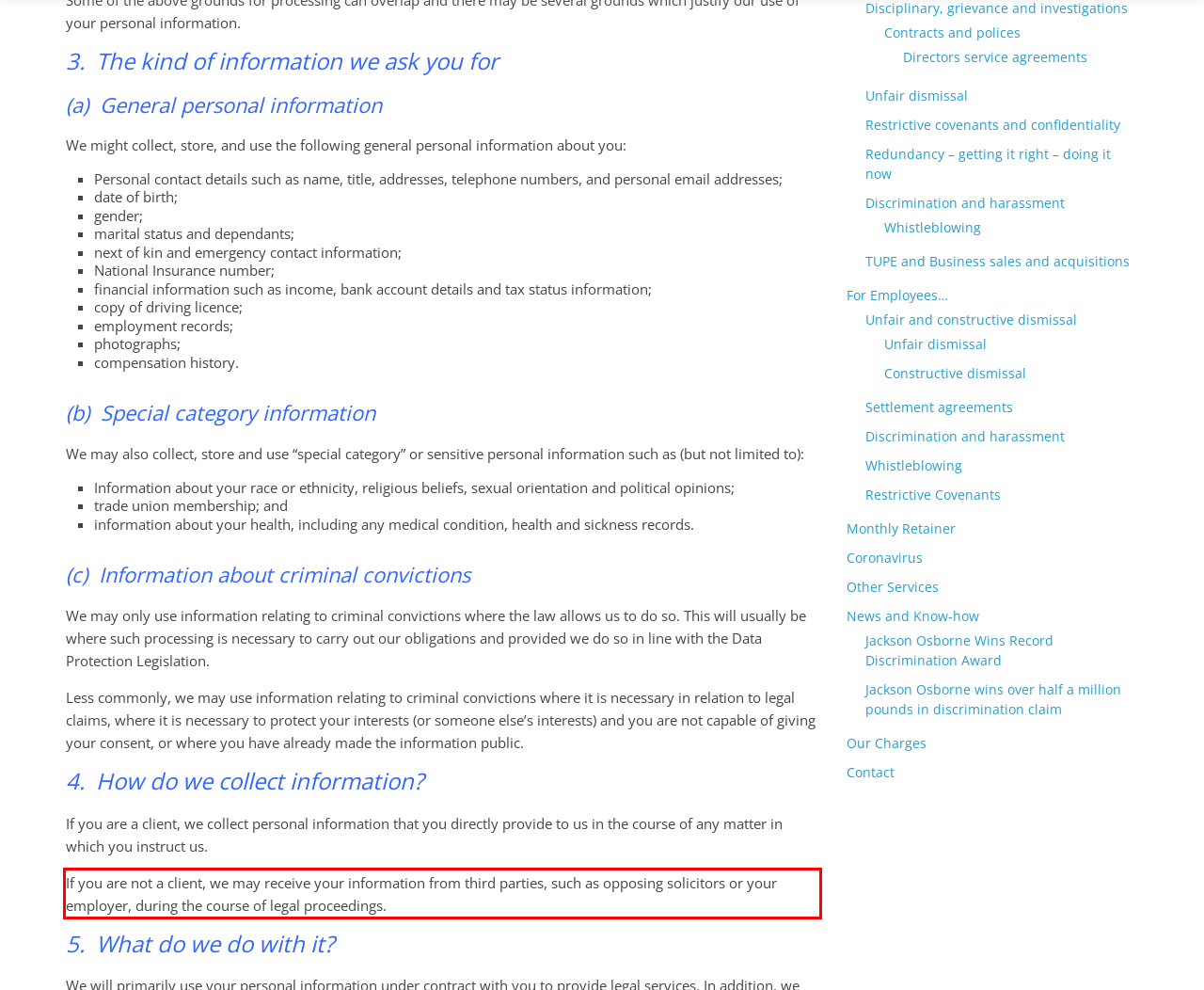Using the provided screenshot, read and generate the text content within the red-bordered area.

If you are not a client, we may receive your information from third parties, such as opposing solicitors or your employer, during the course of legal proceedings.